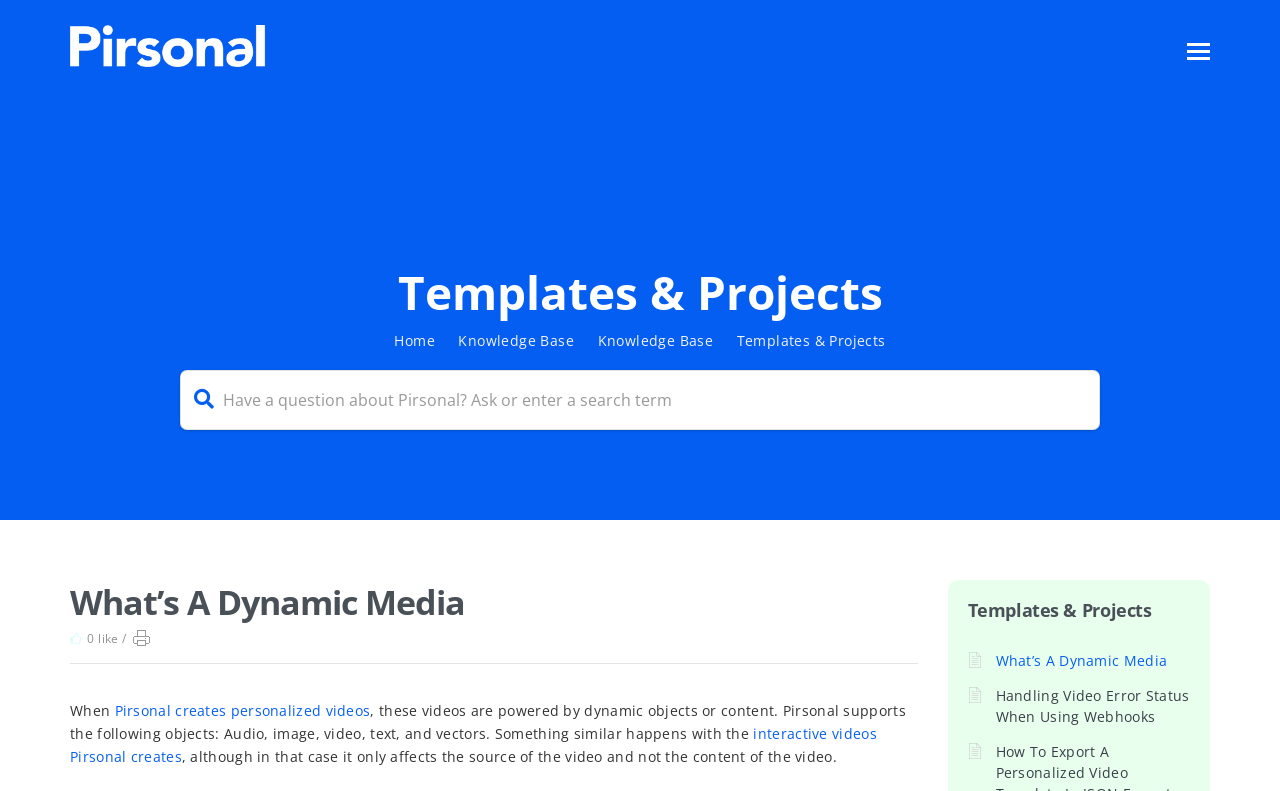What is the relationship between interactive videos and dynamic media?
Give a detailed and exhaustive answer to the question.

According to the webpage, interactive videos are created by Pirsonal, and dynamic media affects the source of these videos, but not the content of the video.